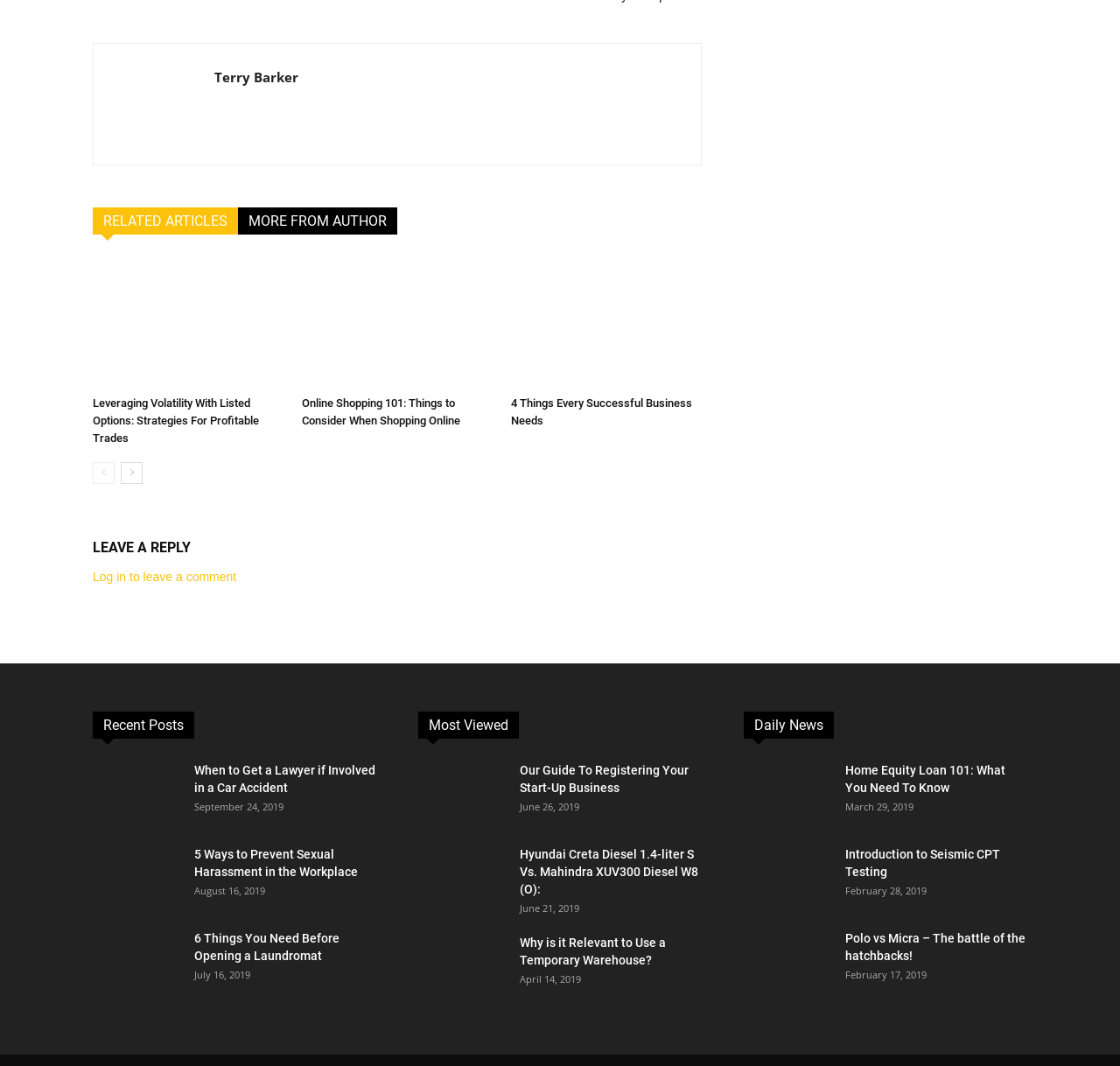Answer this question in one word or a short phrase: What is the category of the article '4 Things Every Successful Business Needs'?

Business